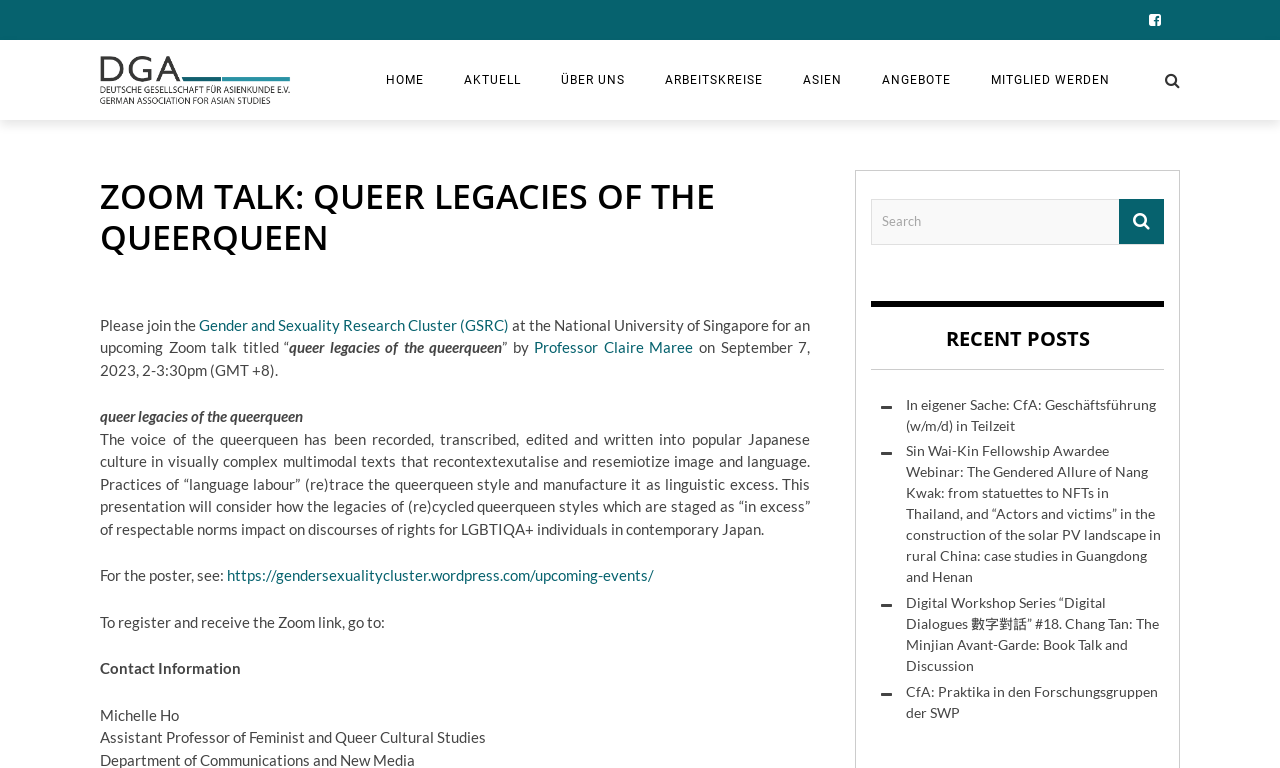Determine the bounding box coordinates (top-left x, top-left y, bottom-right x, bottom-right y) of the UI element described in the following text: Nachwuchsgruppe Aktuell

[0.356, 0.342, 0.554, 0.375]